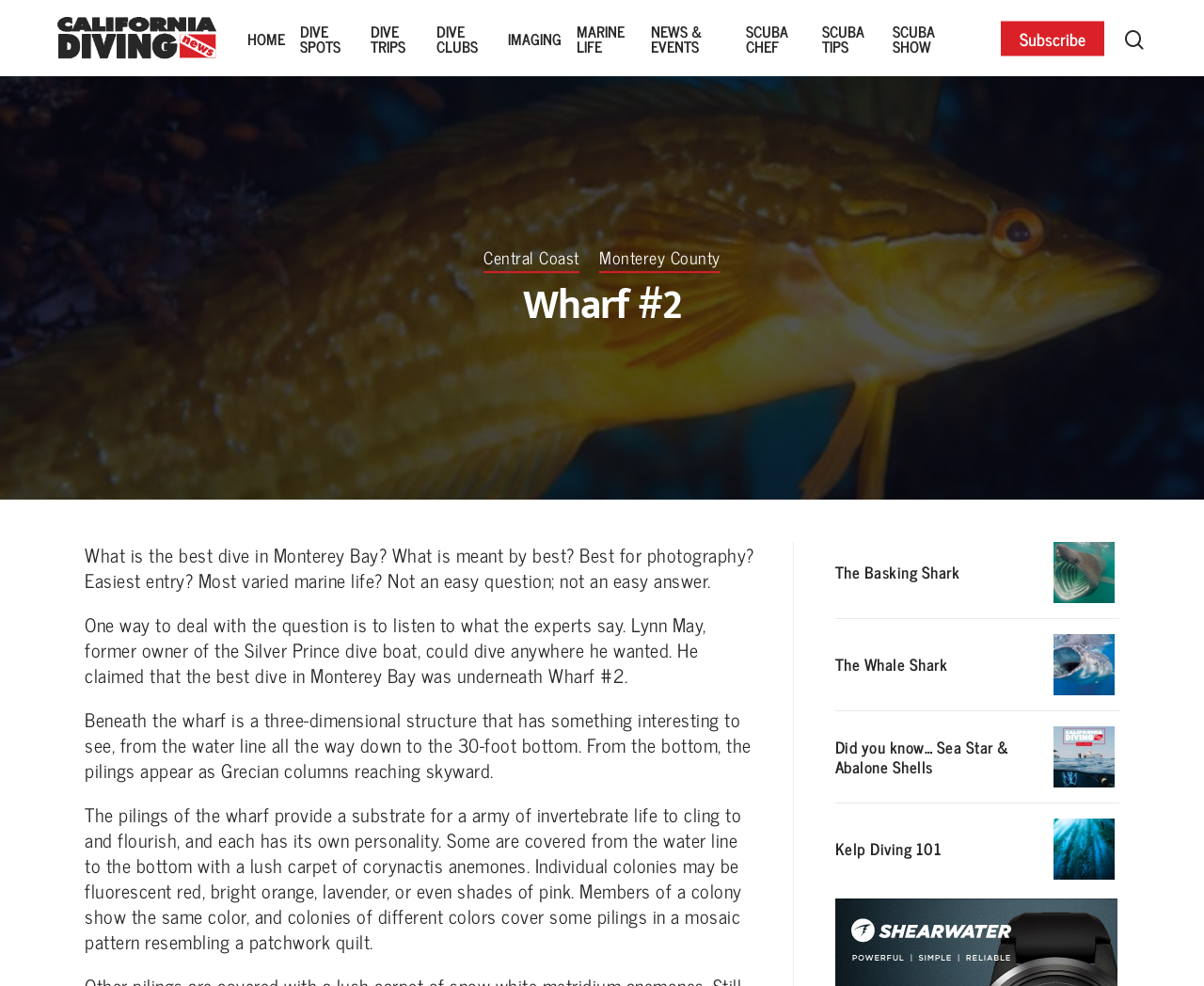What is the depth of the bottom beneath Wharf #2?
Using the information from the image, give a concise answer in one word or a short phrase.

30-foot